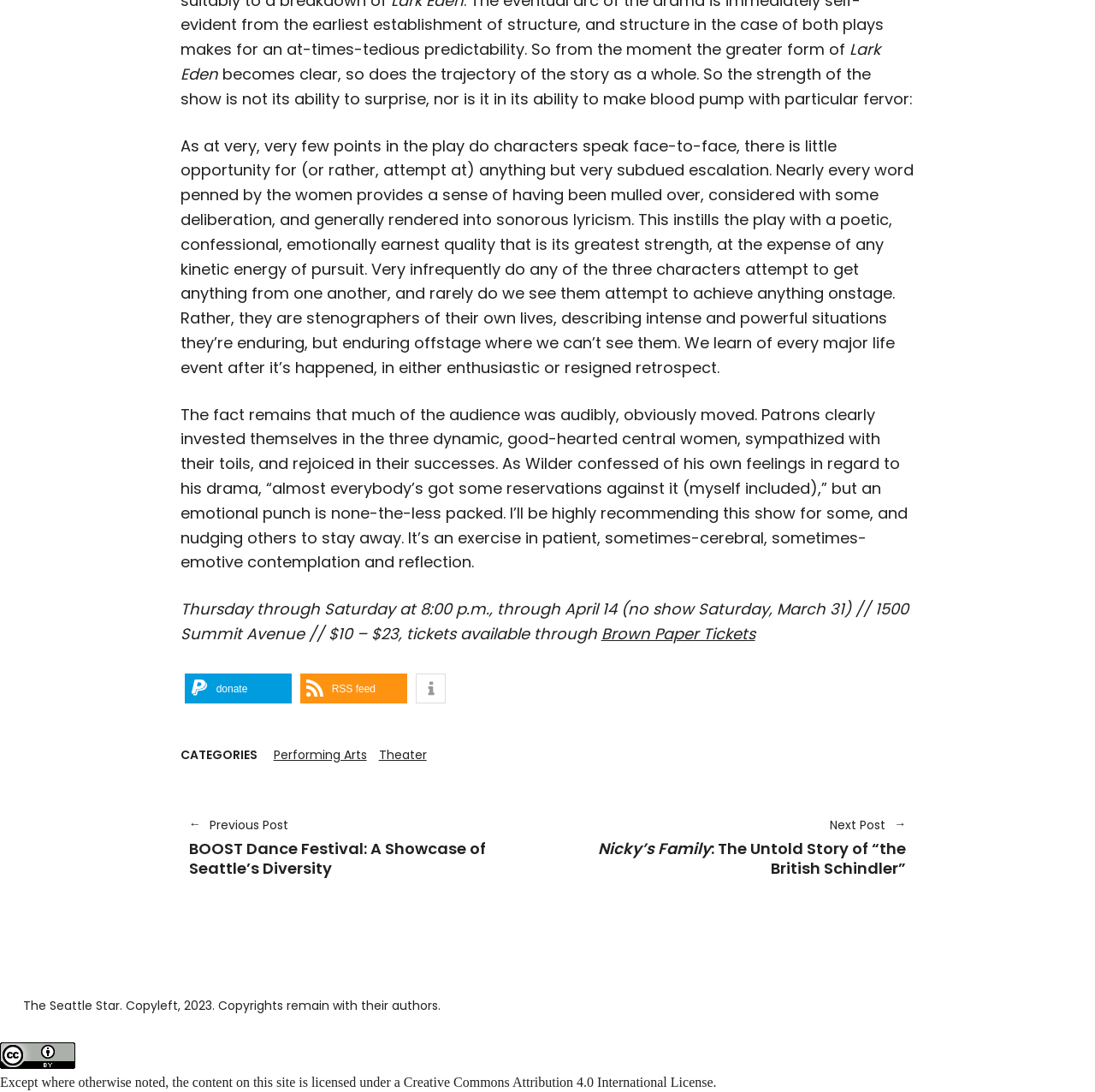What is the purpose of the 'Donate with PayPal' button?
Answer the question with detailed information derived from the image.

The 'Donate with PayPal' button is likely intended to allow users to make a donation to the website or its associated organization, as indicated by the presence of the button and the accompanying text.